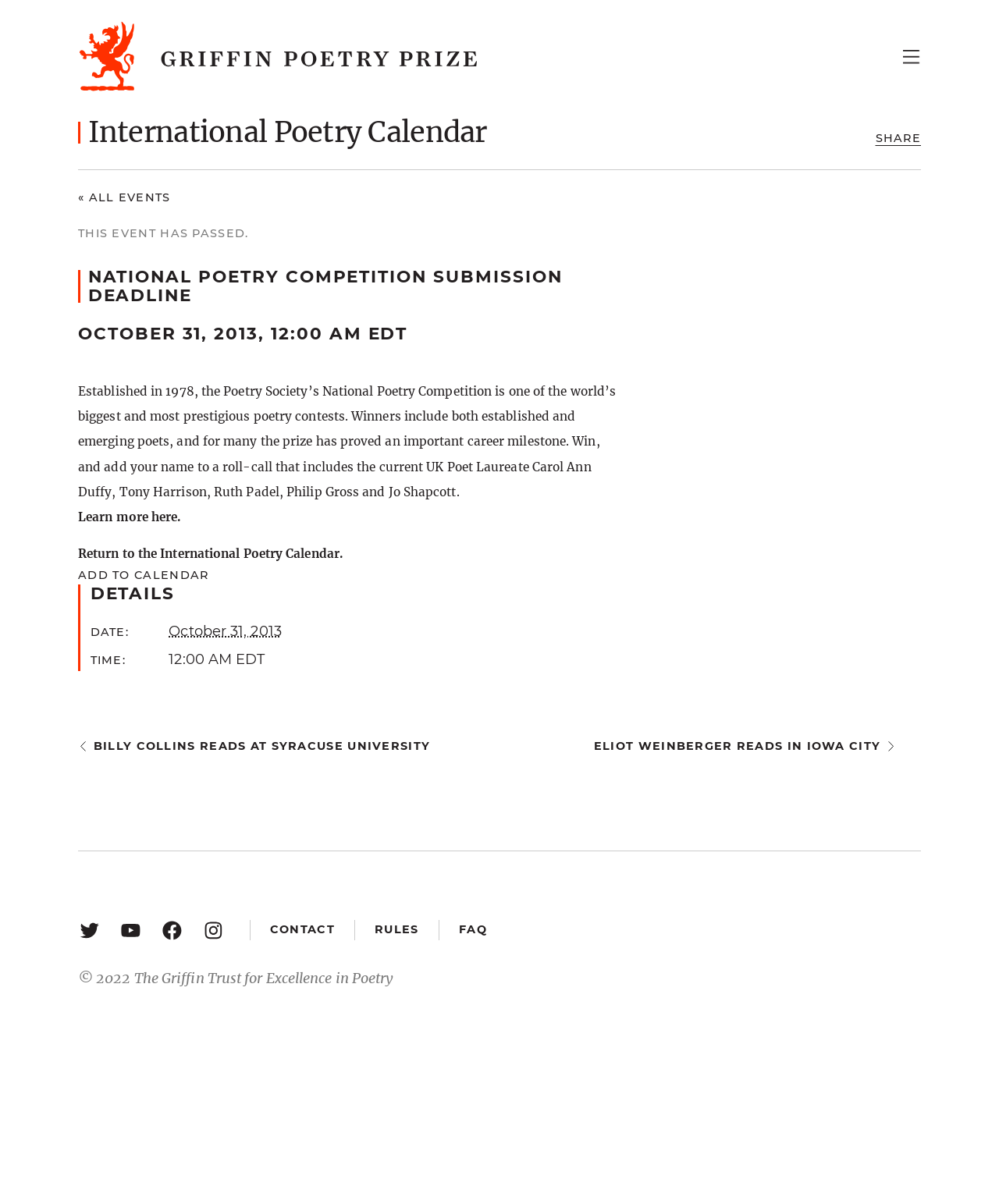Using the provided element description: "2018", determine the bounding box coordinates of the corresponding UI element in the screenshot.

None